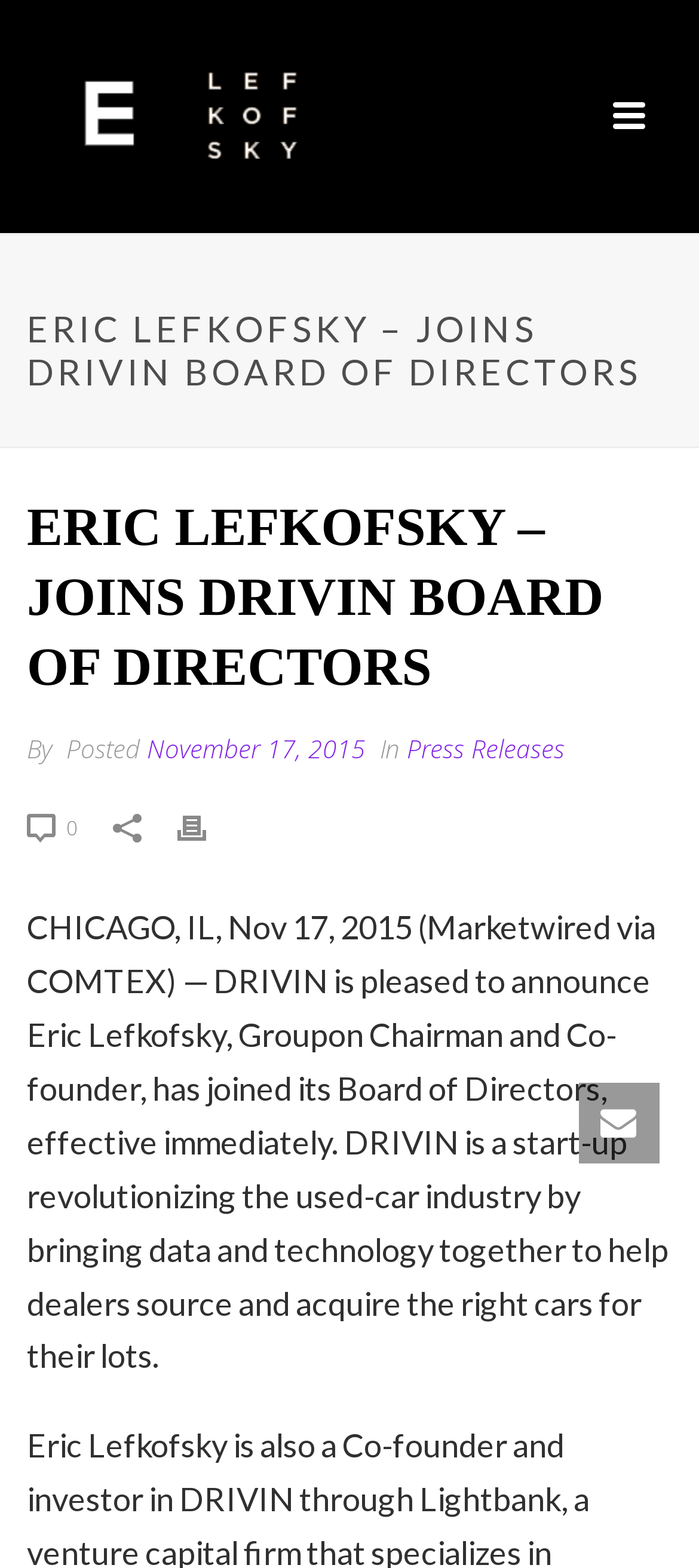Provide a brief response to the question below using one word or phrase:
What is the name of the person joining DRIVIN's Board of Directors?

Eric Lefkofsky